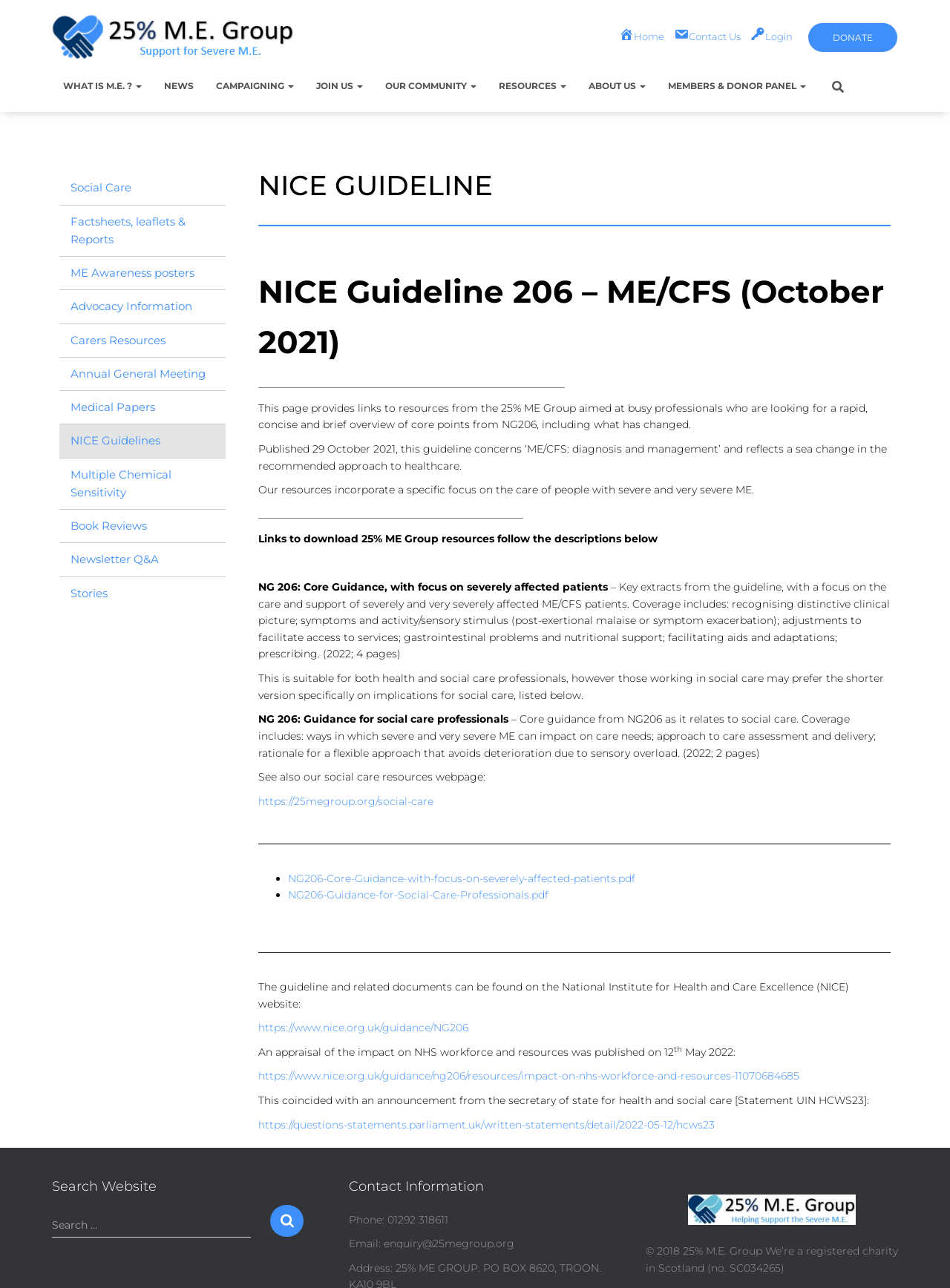Give a concise answer using only one word or phrase for this question:
What is the purpose of the resources provided on the webpage?

For busy professionals